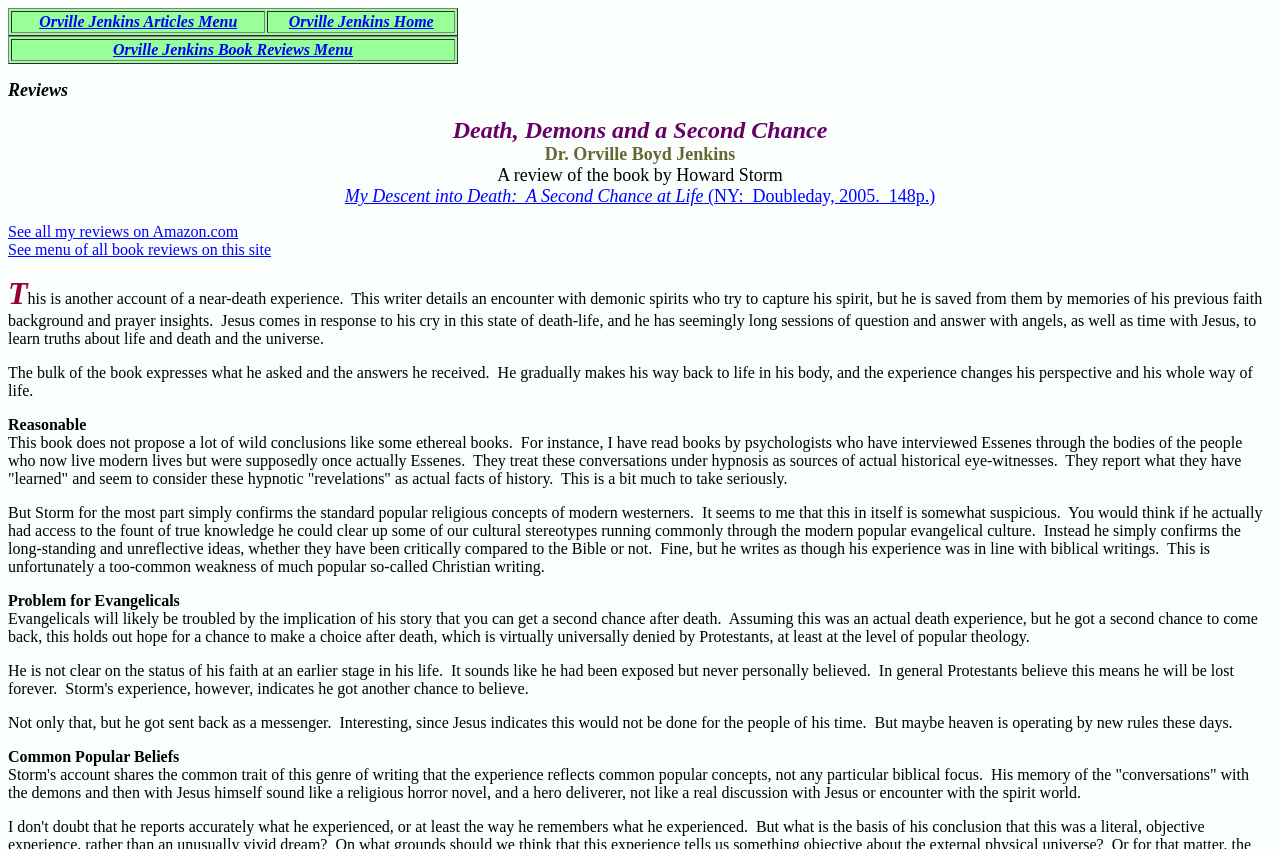Who wrote the book being reviewed?
Please respond to the question with a detailed and informative answer.

I found the author's name by looking at the static text element with the text 'A review of the book by Howard Storm' which indicates that Howard Storm is the author of the book being reviewed.